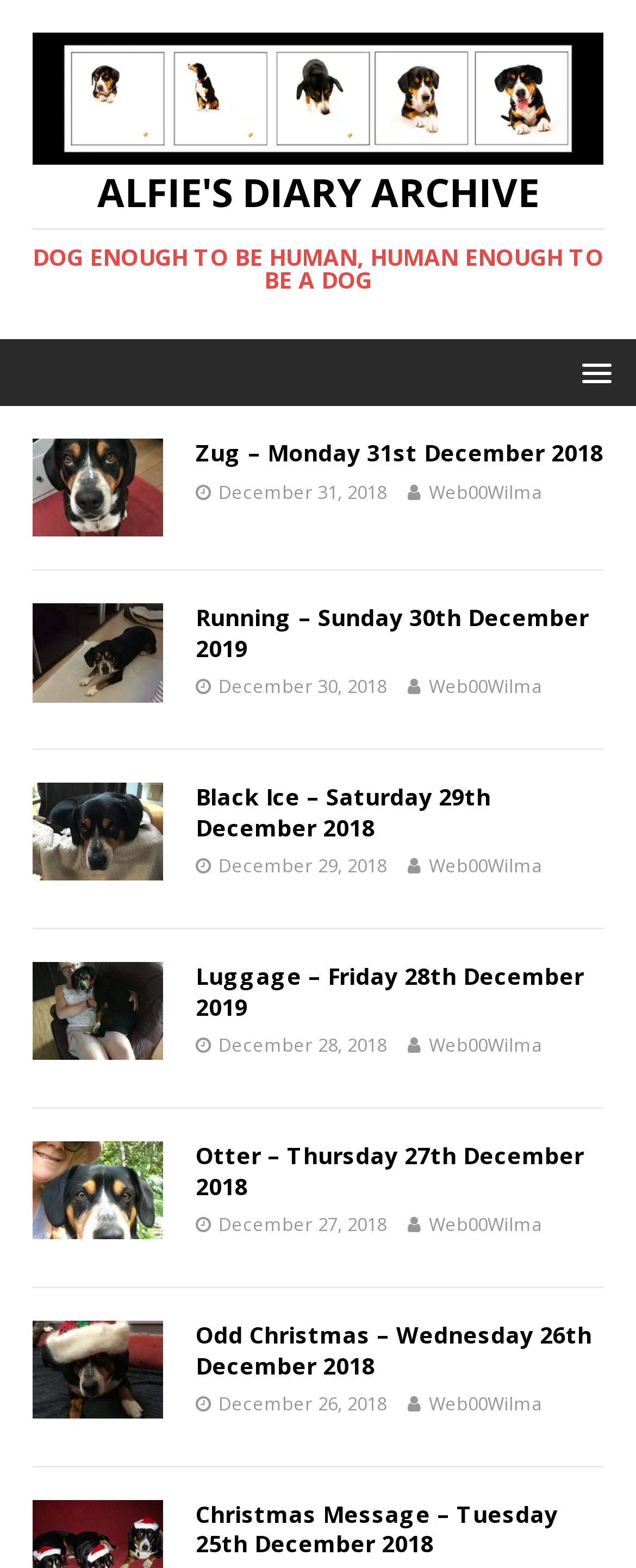What is the title of the second article?
Please respond to the question with a detailed and thorough explanation.

I examined the headings of each article and found that the second article has the title 'Running – Sunday 30th December 2019'.